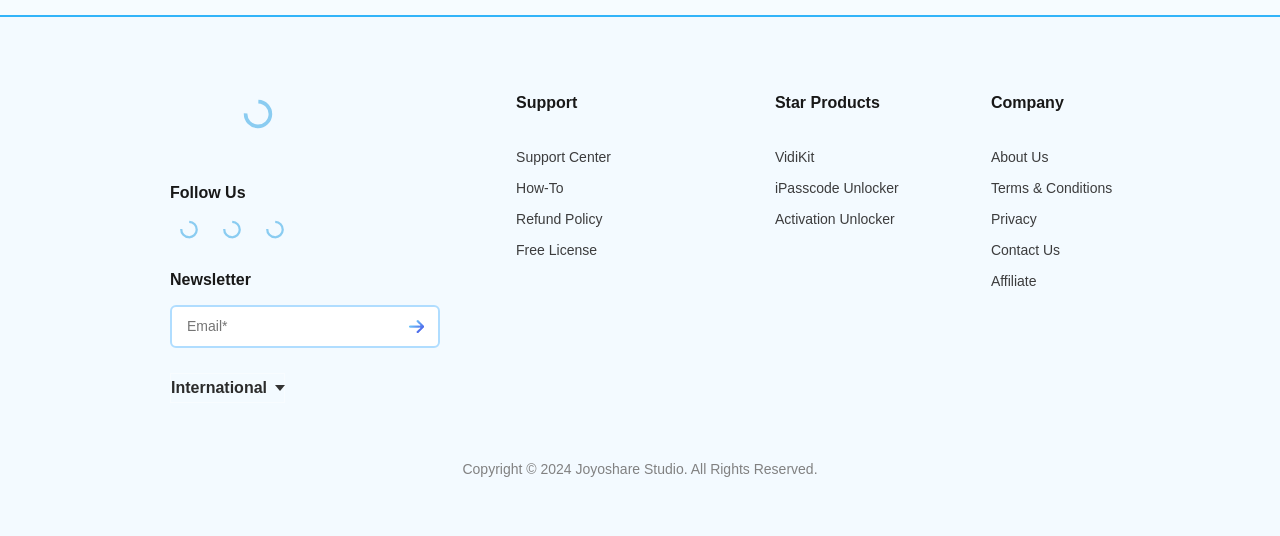Reply to the question with a single word or phrase:
What is the copyright year?

2024